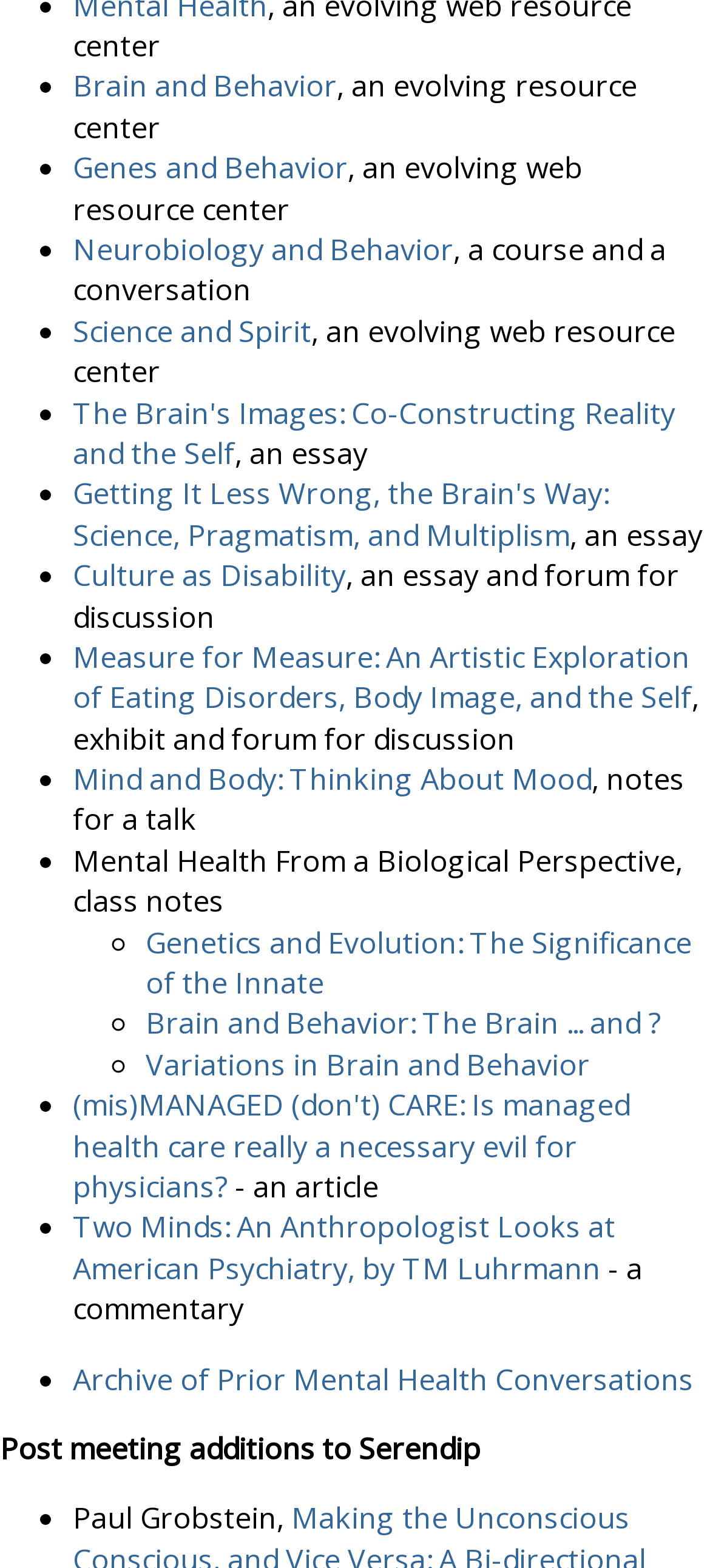Please find the bounding box coordinates (top-left x, top-left y, bottom-right x, bottom-right y) in the screenshot for the UI element described as follows: Variations in Brain and Behavior

[0.205, 0.666, 0.831, 0.691]